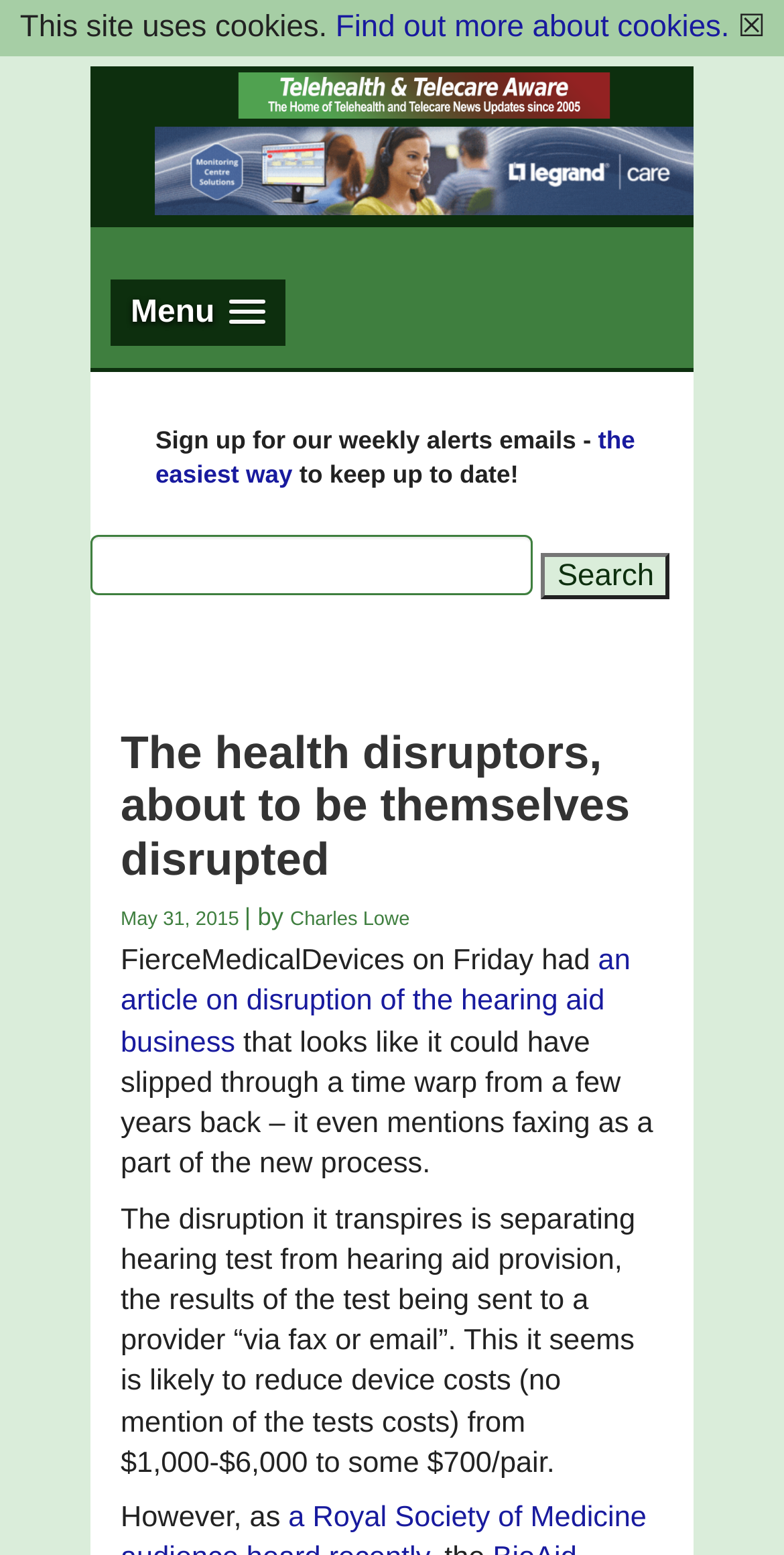What is the purpose of the search box?
Please use the image to provide an in-depth answer to the question.

The search box is located at the top right corner of the webpage, and it allows users to search for specific content within the website by entering keywords or phrases.